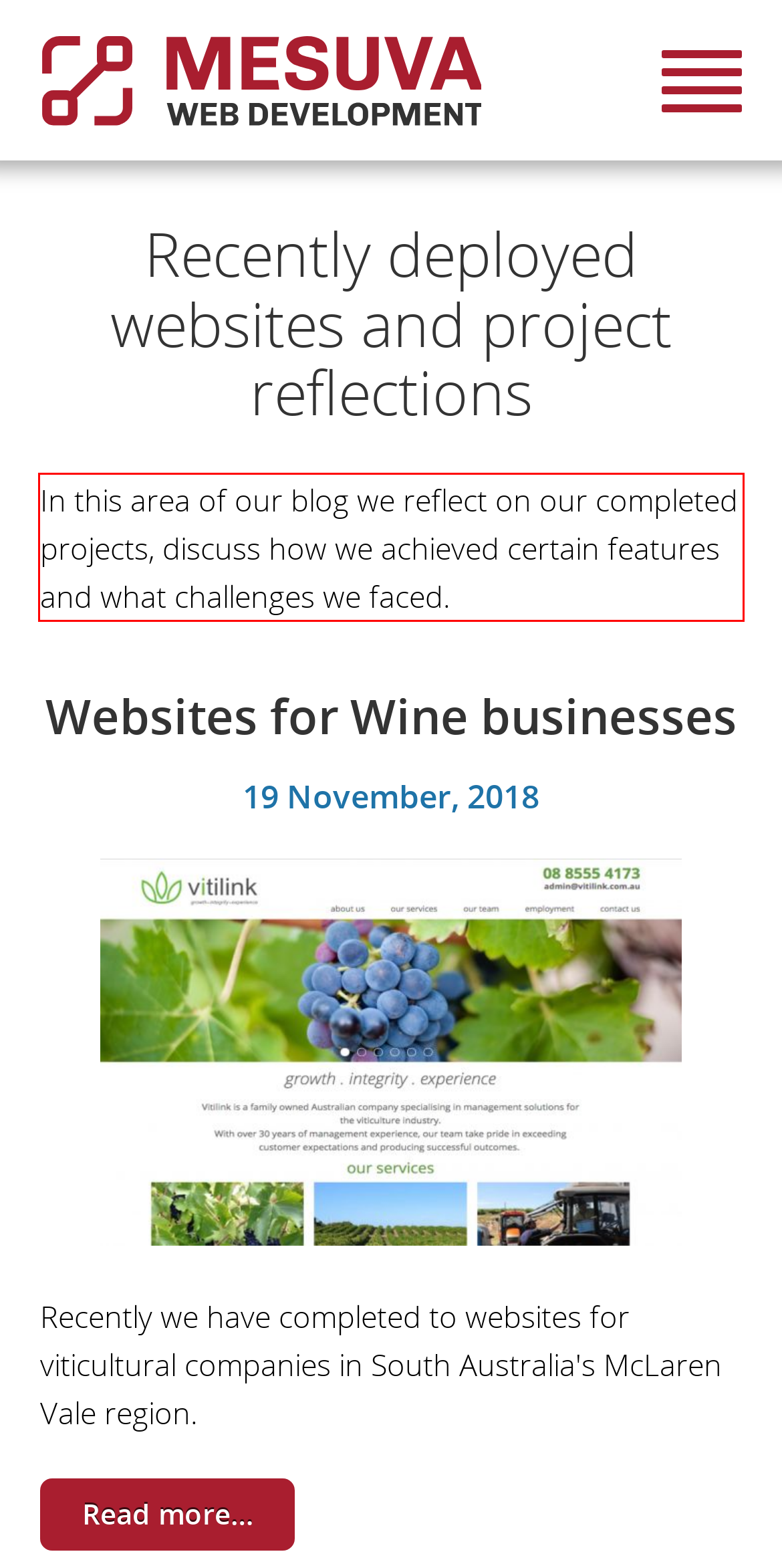In the given screenshot, locate the red bounding box and extract the text content from within it.

In this area of our blog we reflect on our completed projects, discuss how we achieved certain features and what challenges we faced.